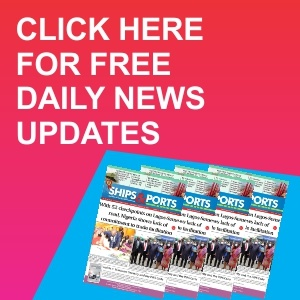Use the details in the image to answer the question thoroughly: 
What is displayed below the bold text?

Below the striking text that reads 'CLICK HERE FOR FREE DAILY NEWS UPDATES', multiple editions of the 'Ships & Ports' publication are displayed, showcasing various news stories related to maritime topics.